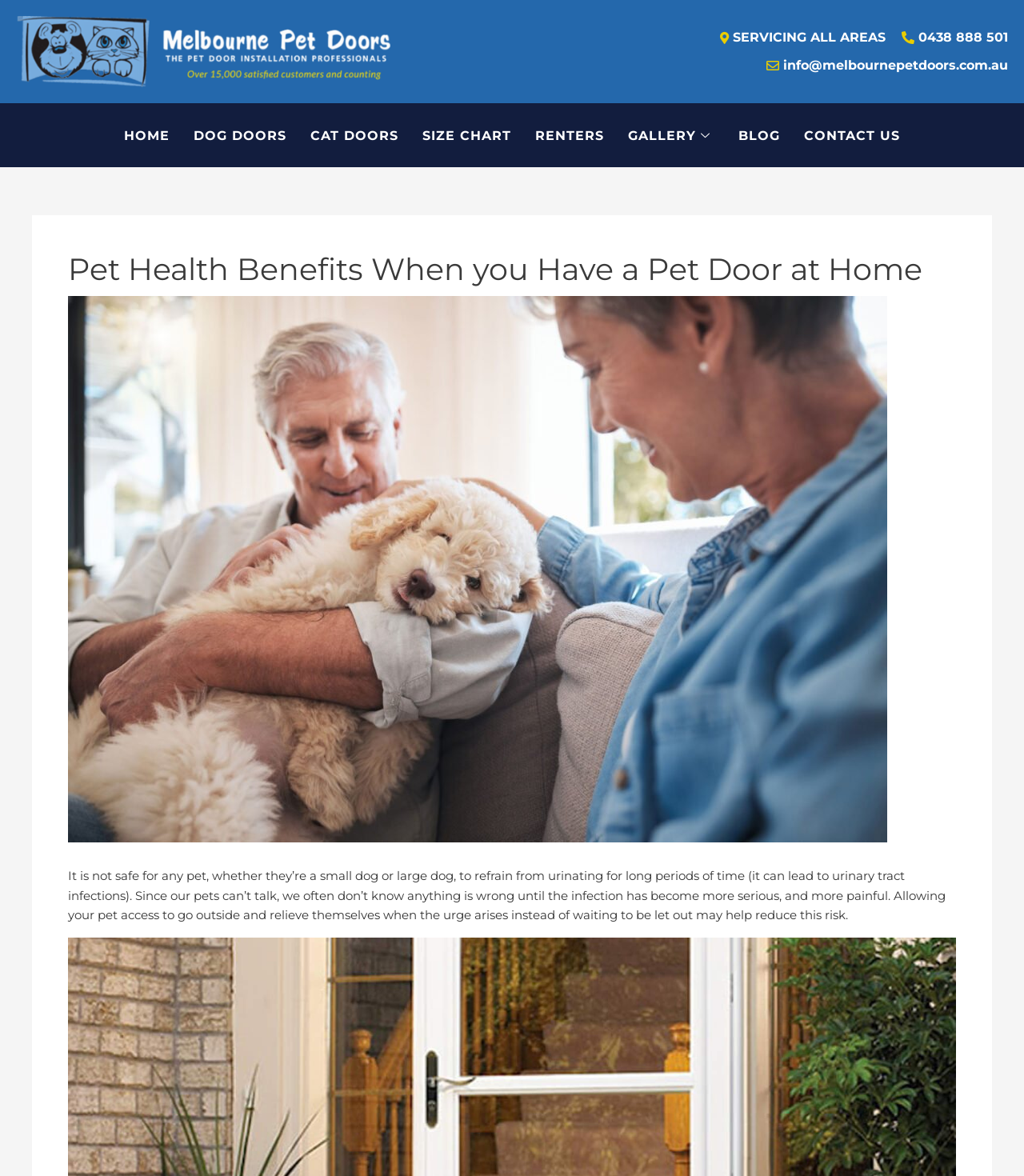Give the bounding box coordinates for the element described as: "Cat Doors".

[0.291, 0.095, 0.401, 0.136]